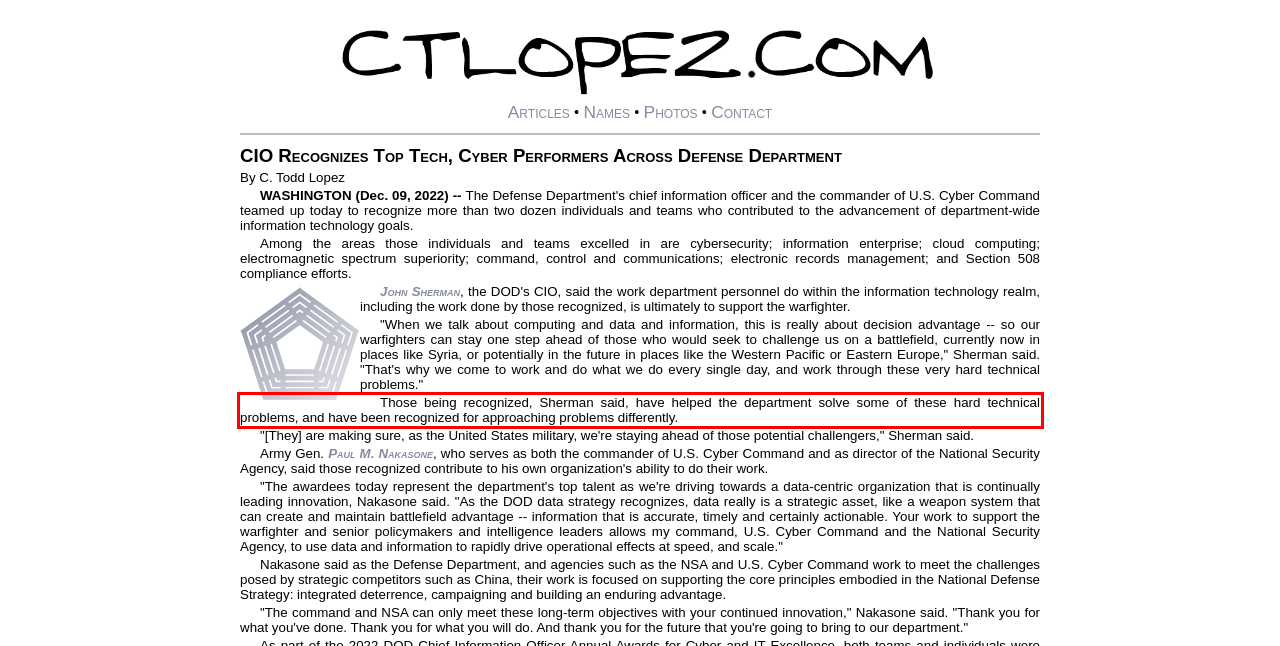Review the screenshot of the webpage and recognize the text inside the red rectangle bounding box. Provide the extracted text content.

Those being recognized, Sherman said, have helped the department solve some of these hard technical problems, and have been recognized for approaching problems differently.